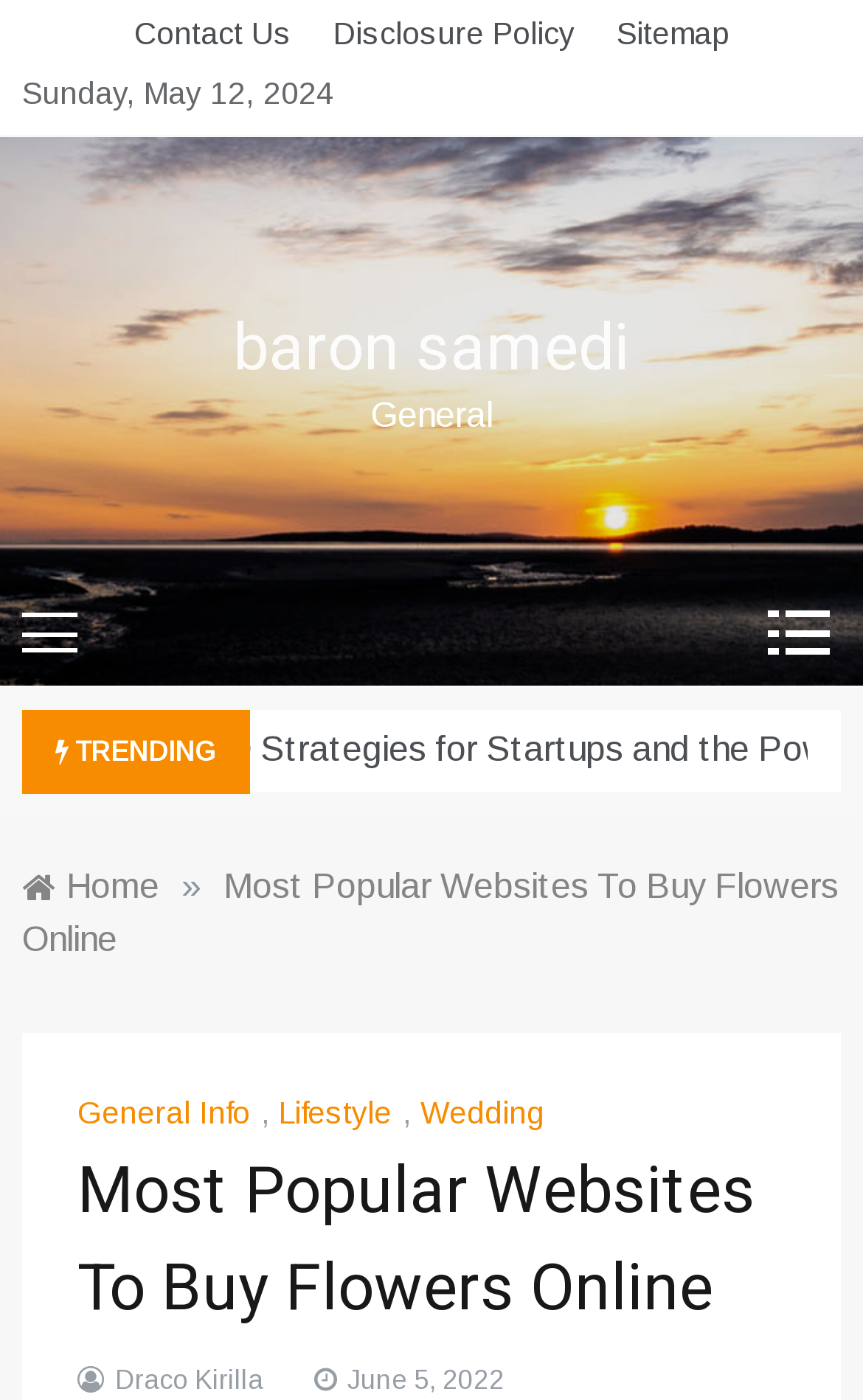Can you give a comprehensive explanation to the question given the content of the image?
What is the name of the author of the latest article?

I found the name of the author by looking at the link located at the bottom of the page, next to the date of the latest article. The link has the text 'Draco Kirilla', which is the name of the author.